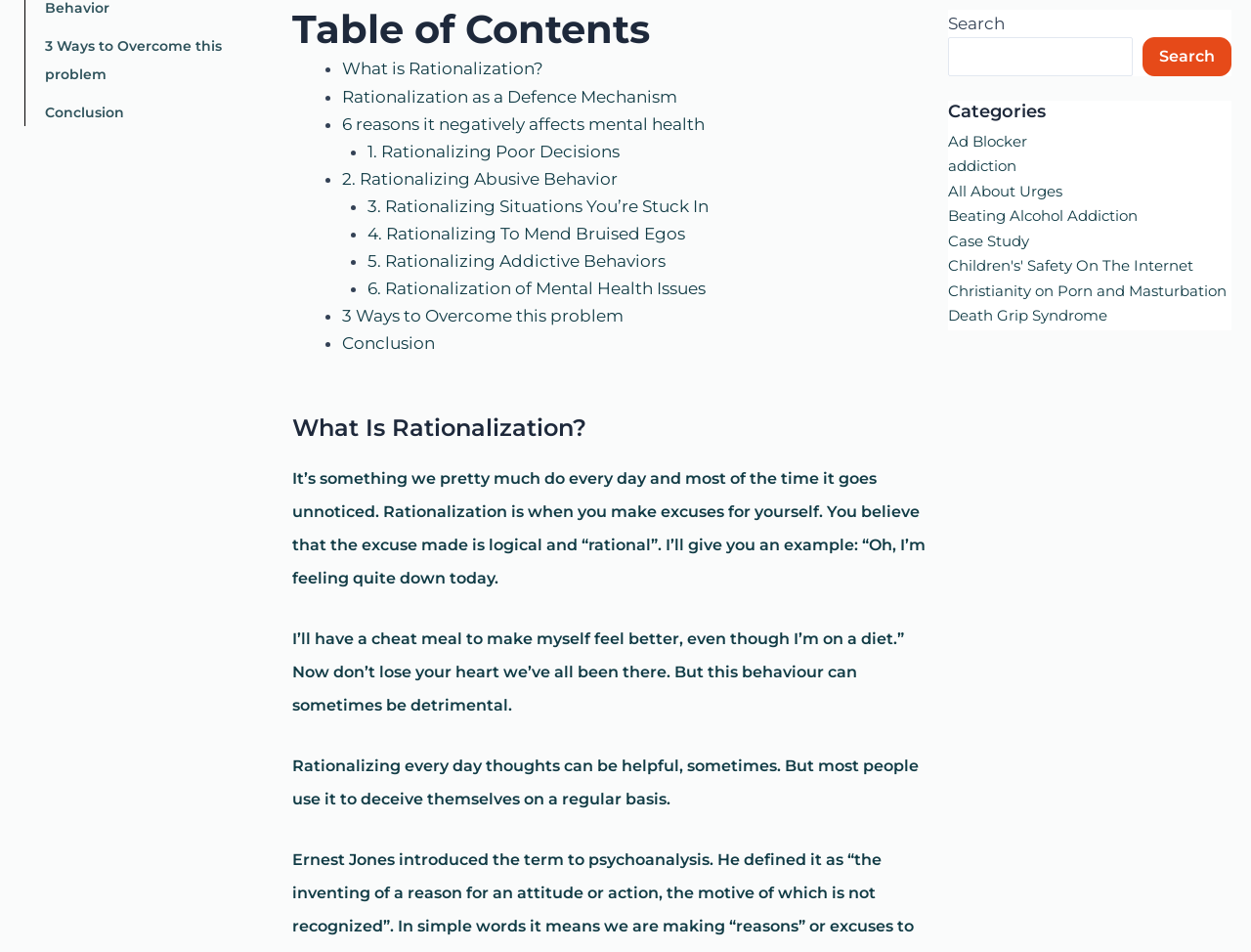Identify the bounding box for the described UI element. Provide the coordinates in (top-left x, top-left y, bottom-right x, bottom-right y) format with values ranging from 0 to 1: Rationalization as a Defence Mechanism

[0.273, 0.062, 0.518, 0.081]